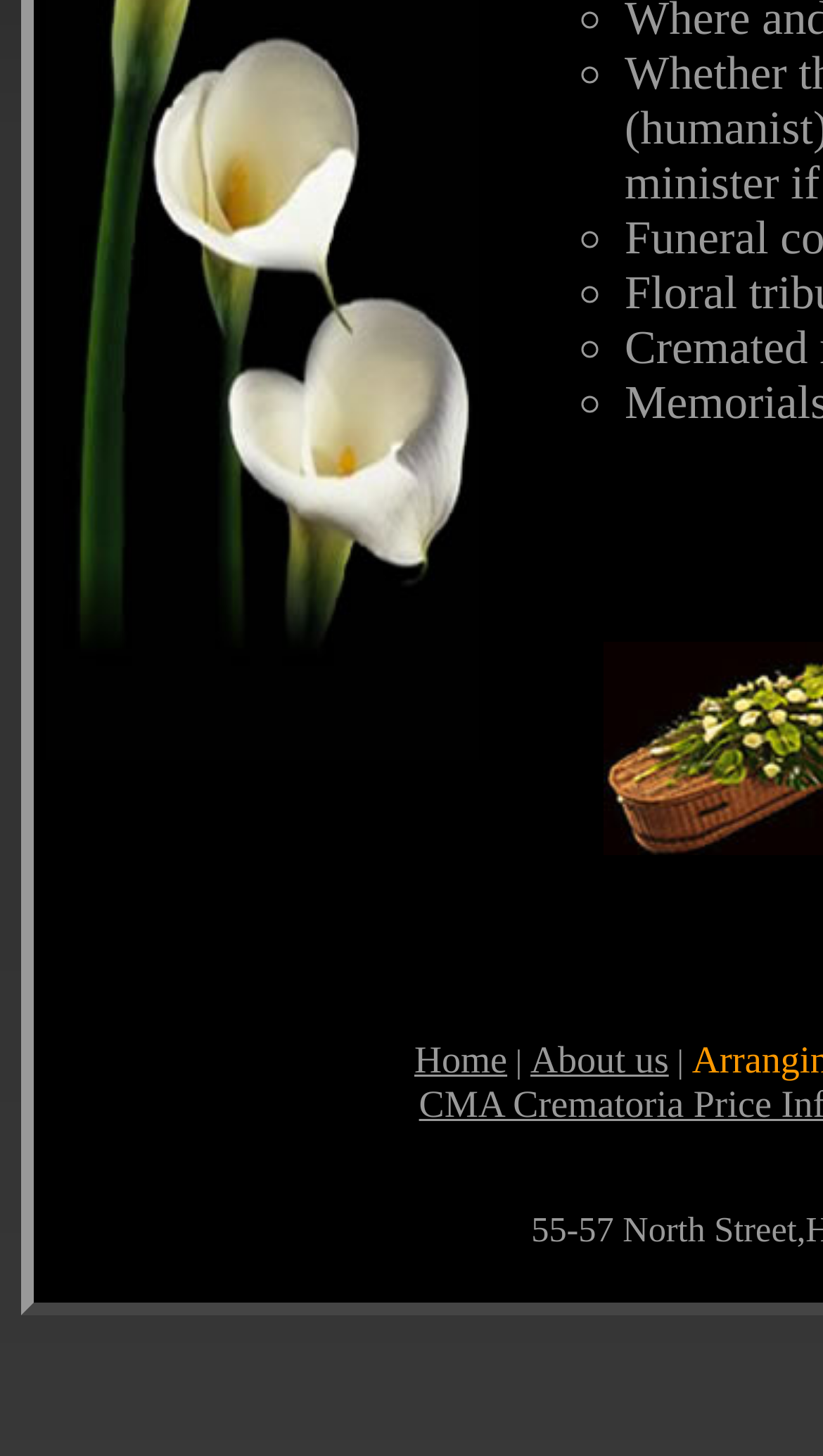Bounding box coordinates must be specified in the format (top-left x, top-left y, bottom-right x, bottom-right y). All values should be floating point numbers between 0 and 1. What are the bounding box coordinates of the UI element described as: About us

[0.644, 0.713, 0.813, 0.742]